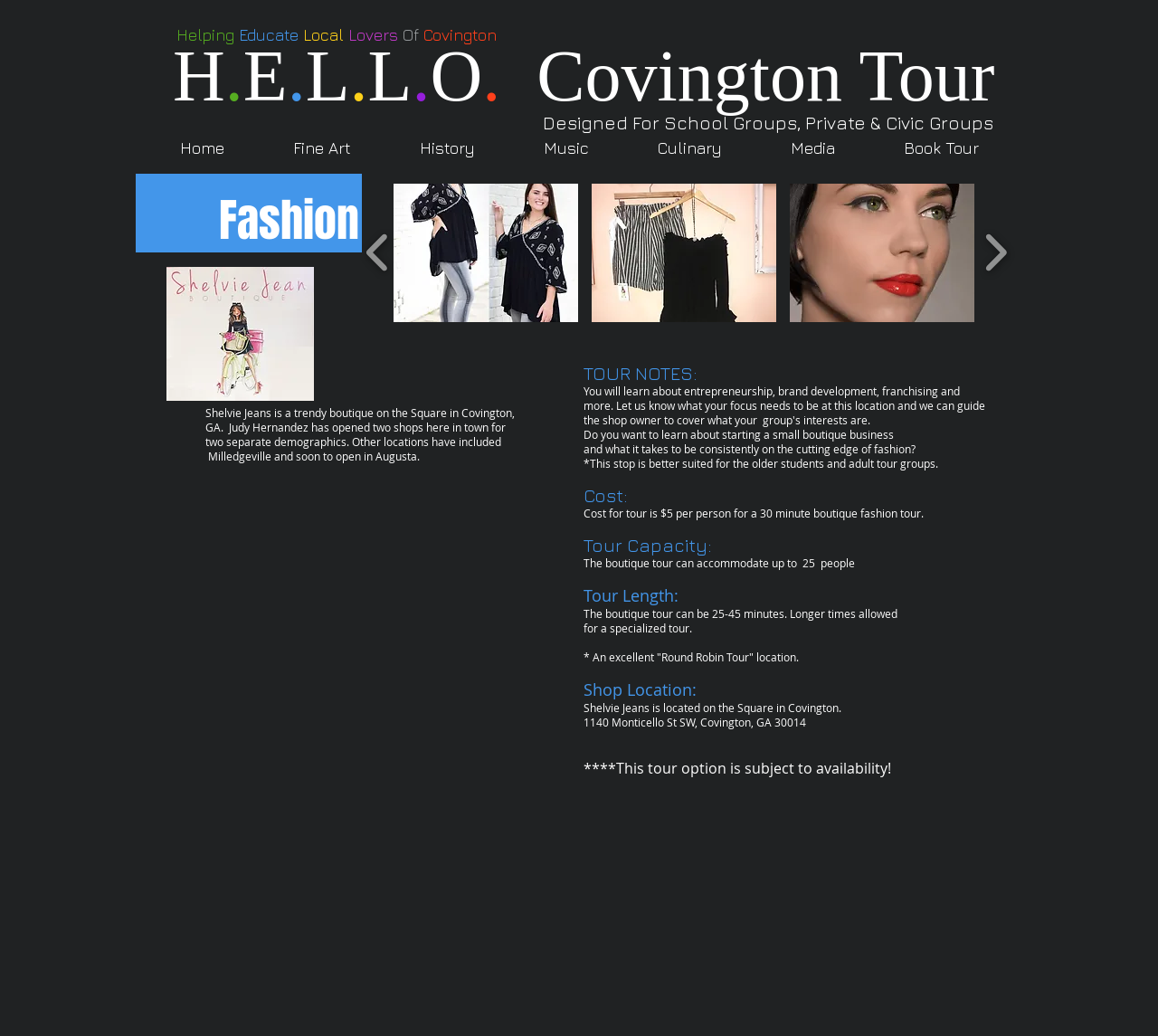What is the maximum number of people the boutique tour can accommodate?
Please give a detailed and elaborate answer to the question.

I found the answer by reading the StaticText element with the text 'The boutique tour can accommodate up to 25 people'.